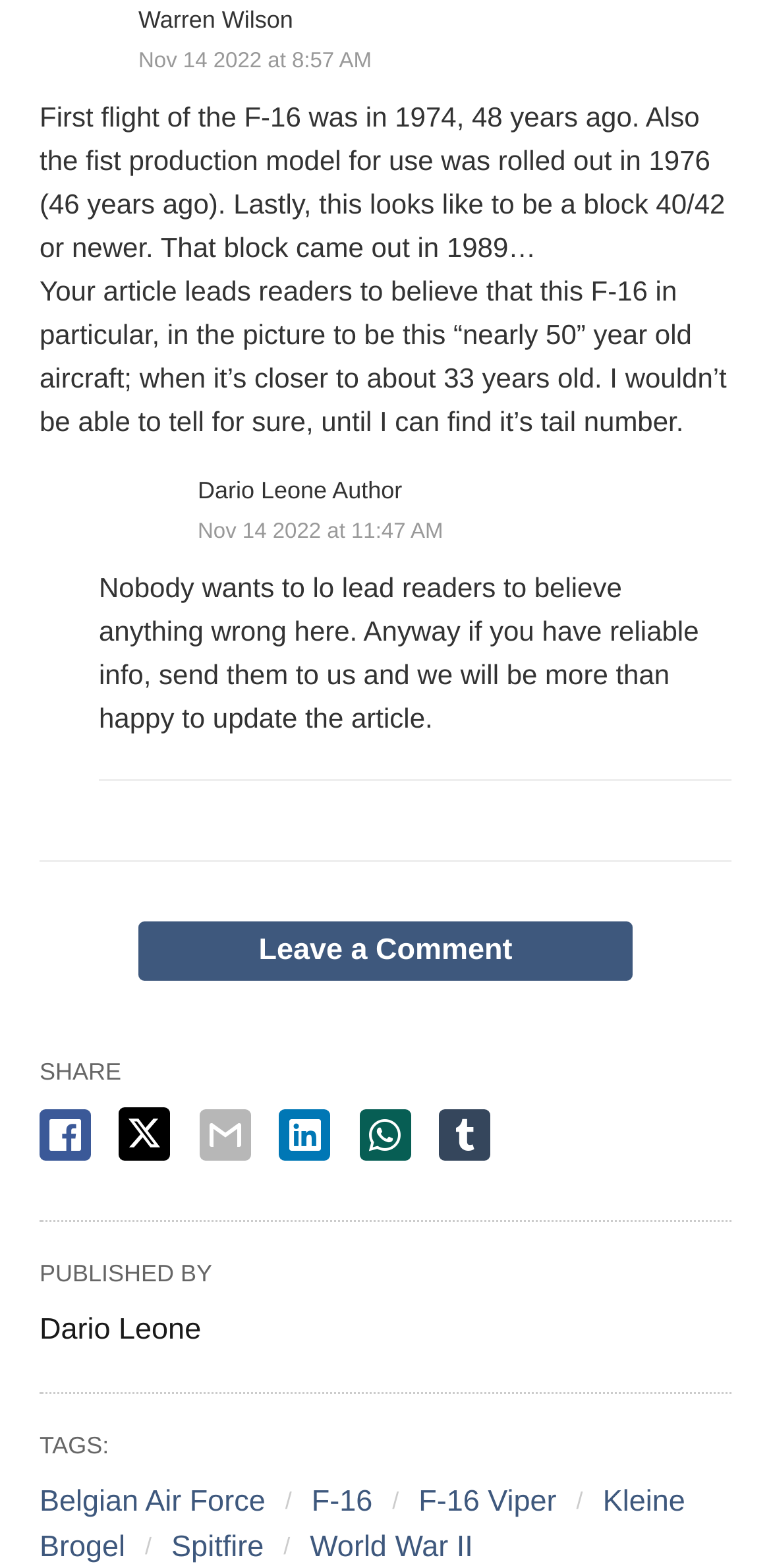Please identify the bounding box coordinates of the area I need to click to accomplish the following instruction: "Read more about the F-16".

[0.404, 0.947, 0.483, 0.969]